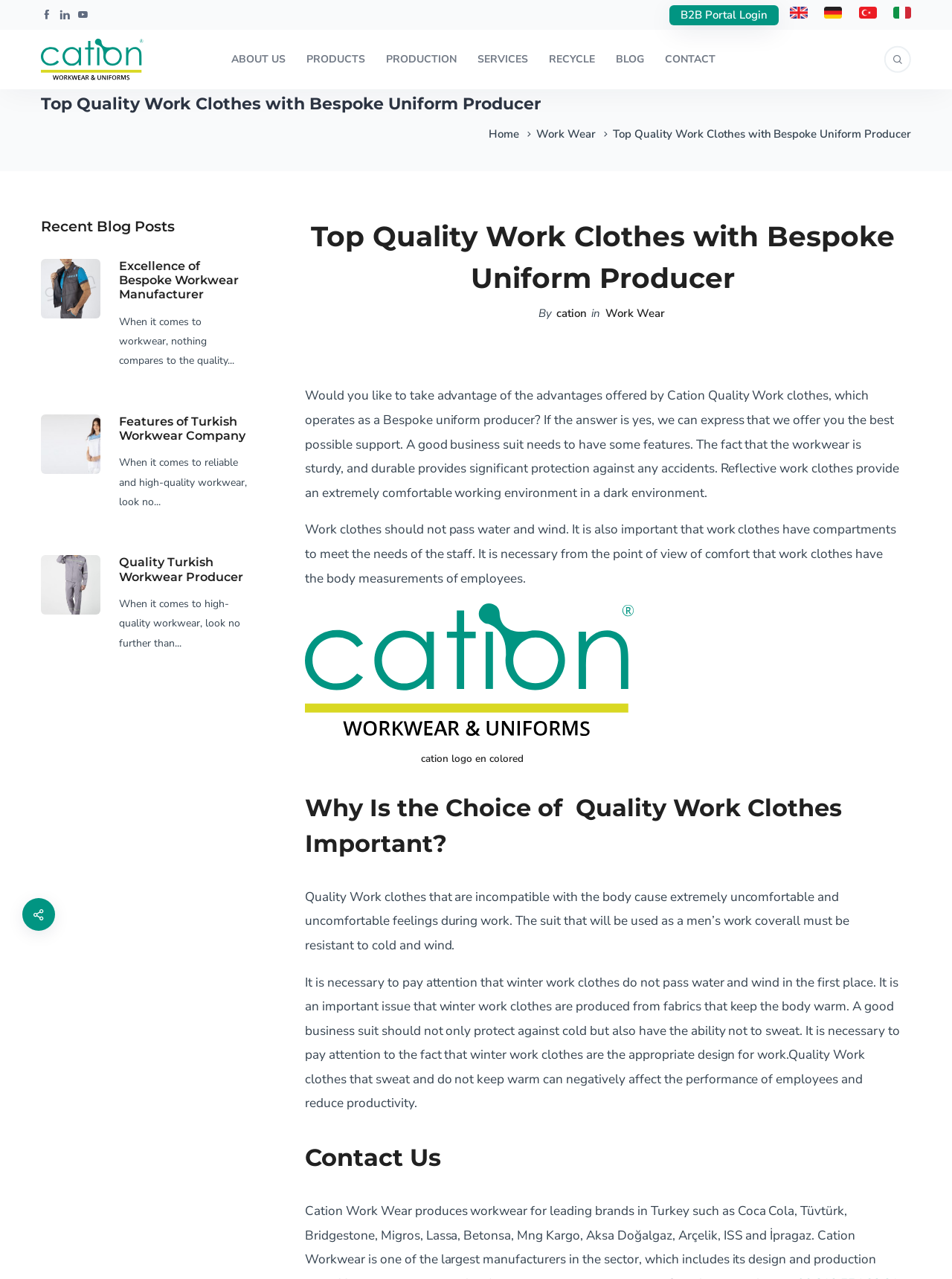What is the purpose of reflective work clothes?
Refer to the image and give a detailed response to the question.

The text states 'Reflective work clothes provide an extremely comfortable working environment in a dark environment.', indicating that the purpose of reflective work clothes is to provide a comfortable working environment in dark conditions.